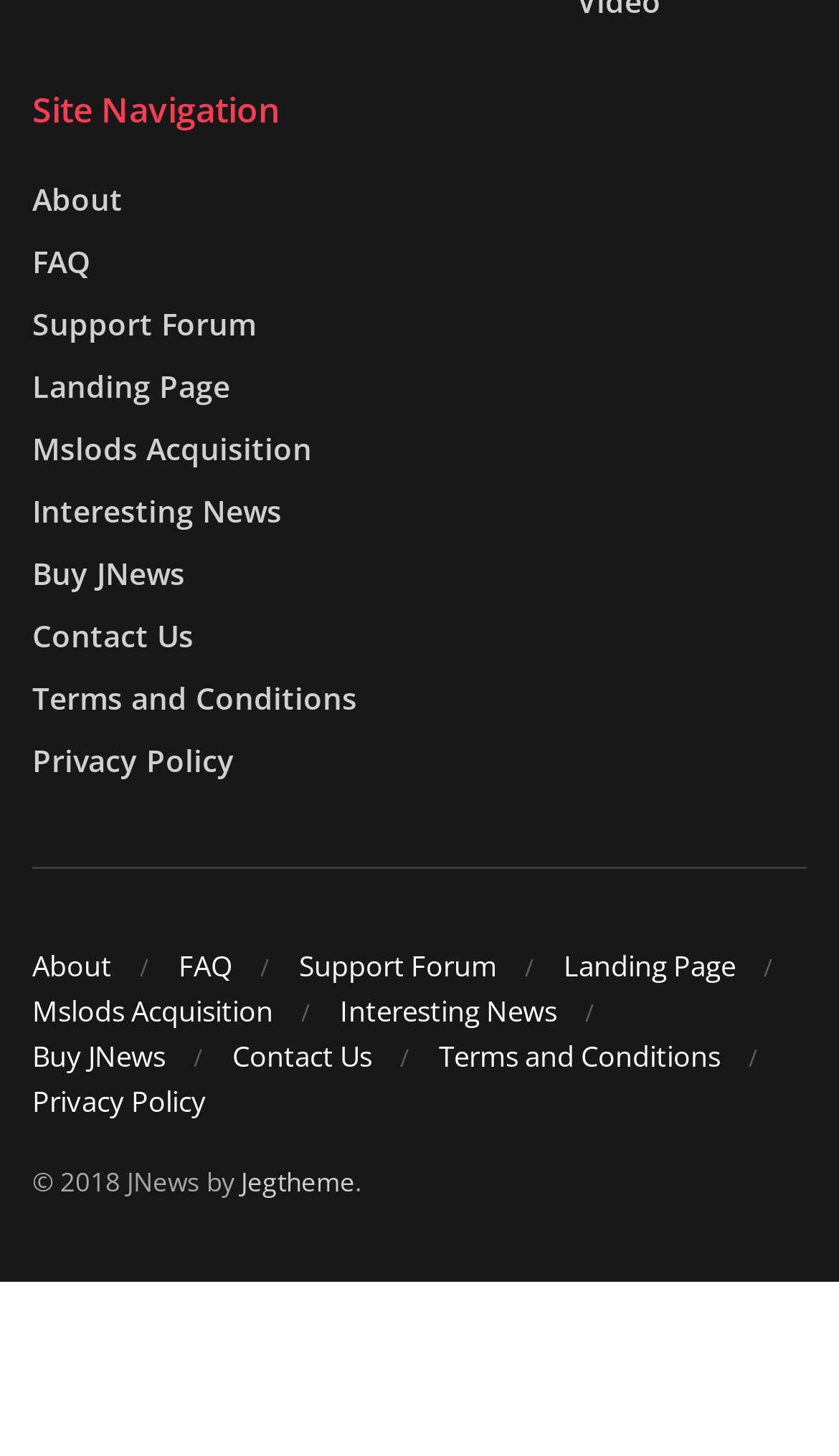Reply to the question below using a single word or brief phrase:
How many columns of links are there on the webpage?

2